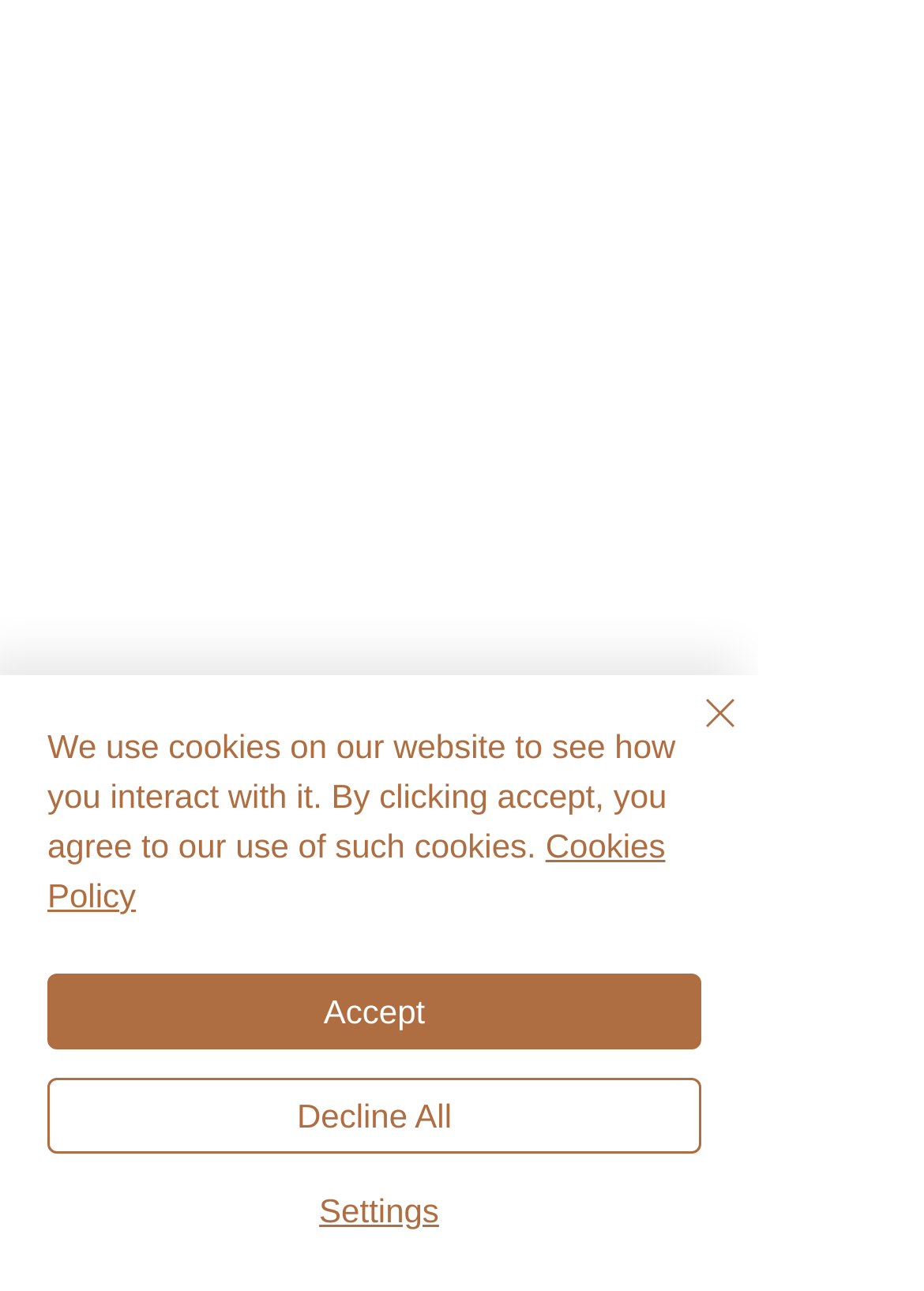Predict the bounding box coordinates of the UI element that matches this description: "Ďalší Článok →". The coordinates should be in the format [left, top, right, bottom] with each value between 0 and 1.

None